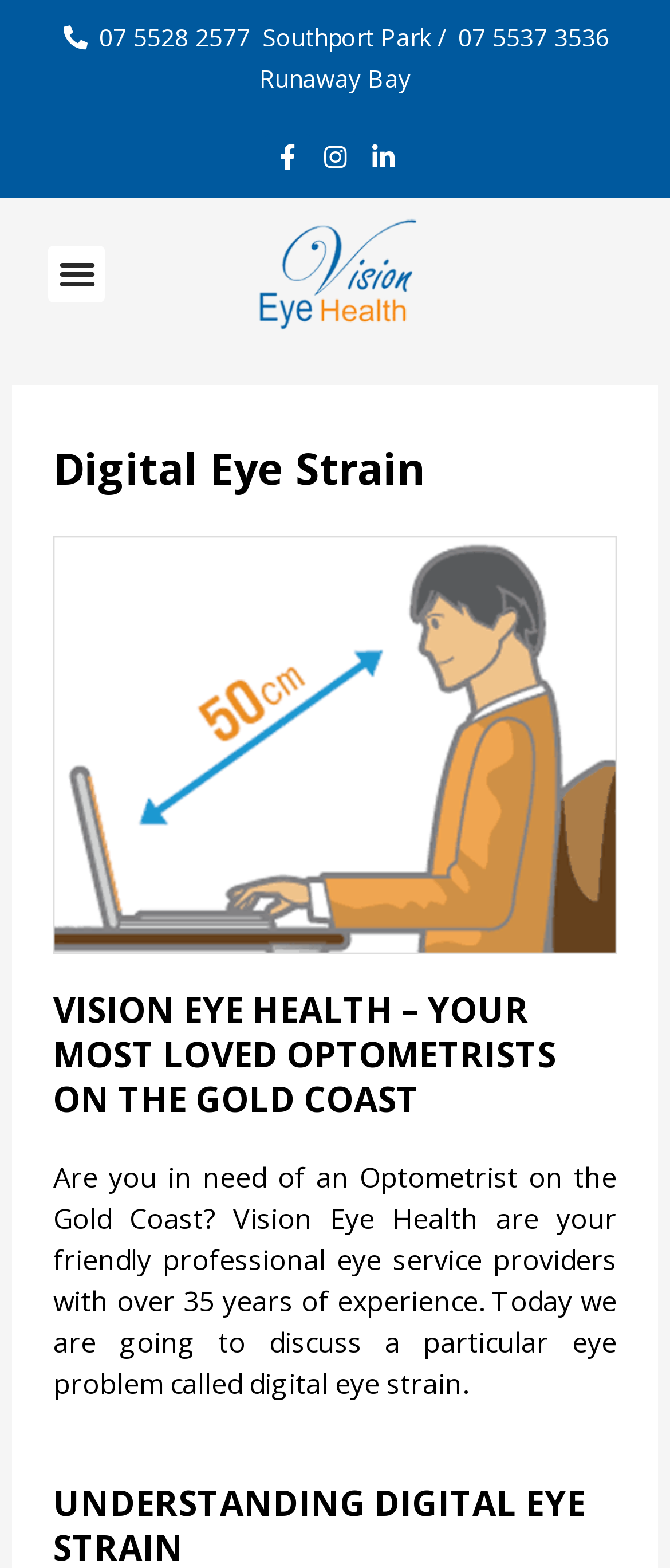Could you highlight the region that needs to be clicked to execute the instruction: "Read about digital eye strain"?

[0.08, 0.279, 0.92, 0.32]